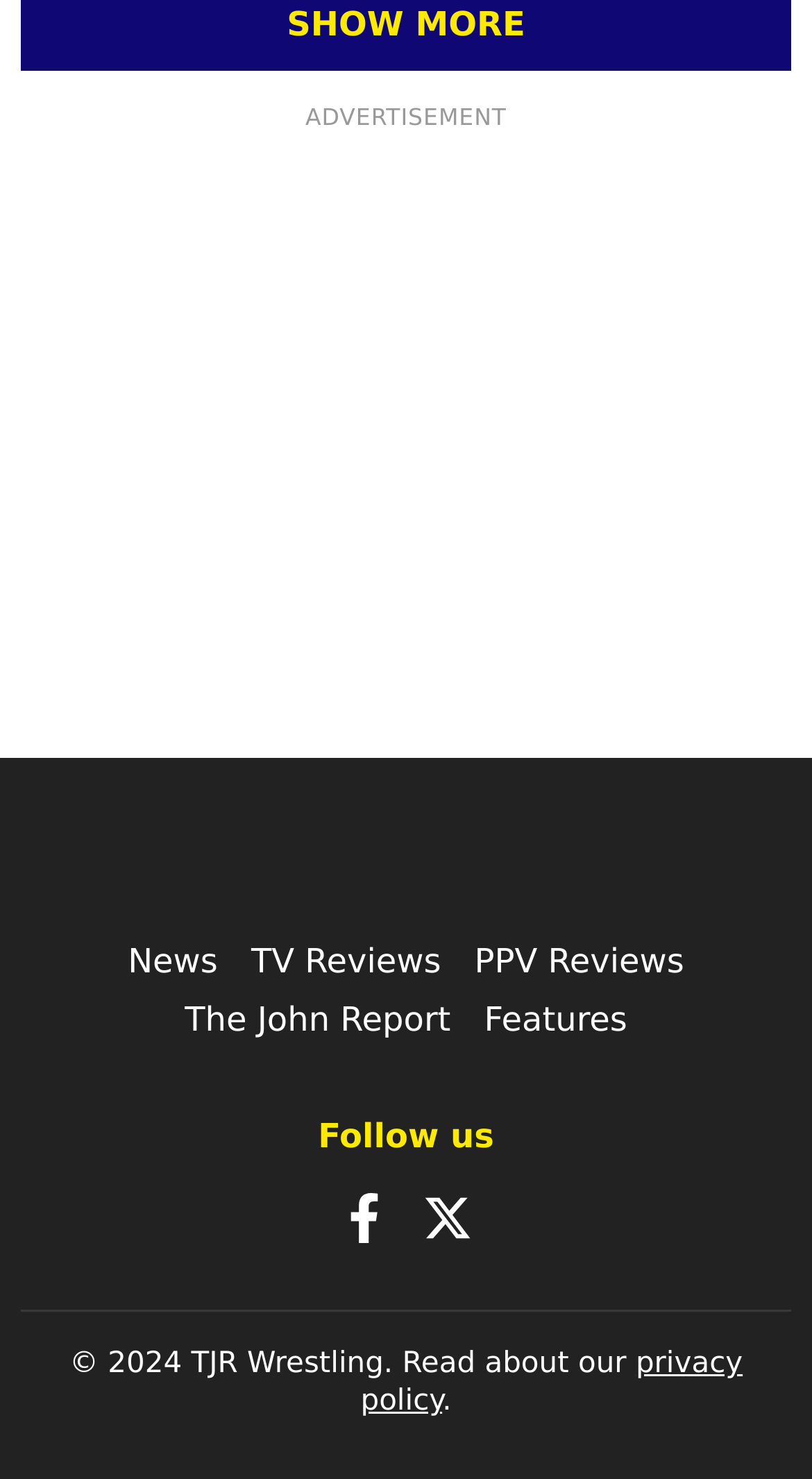Determine the bounding box coordinates of the area to click in order to meet this instruction: "Click on News".

[0.157, 0.636, 0.268, 0.663]